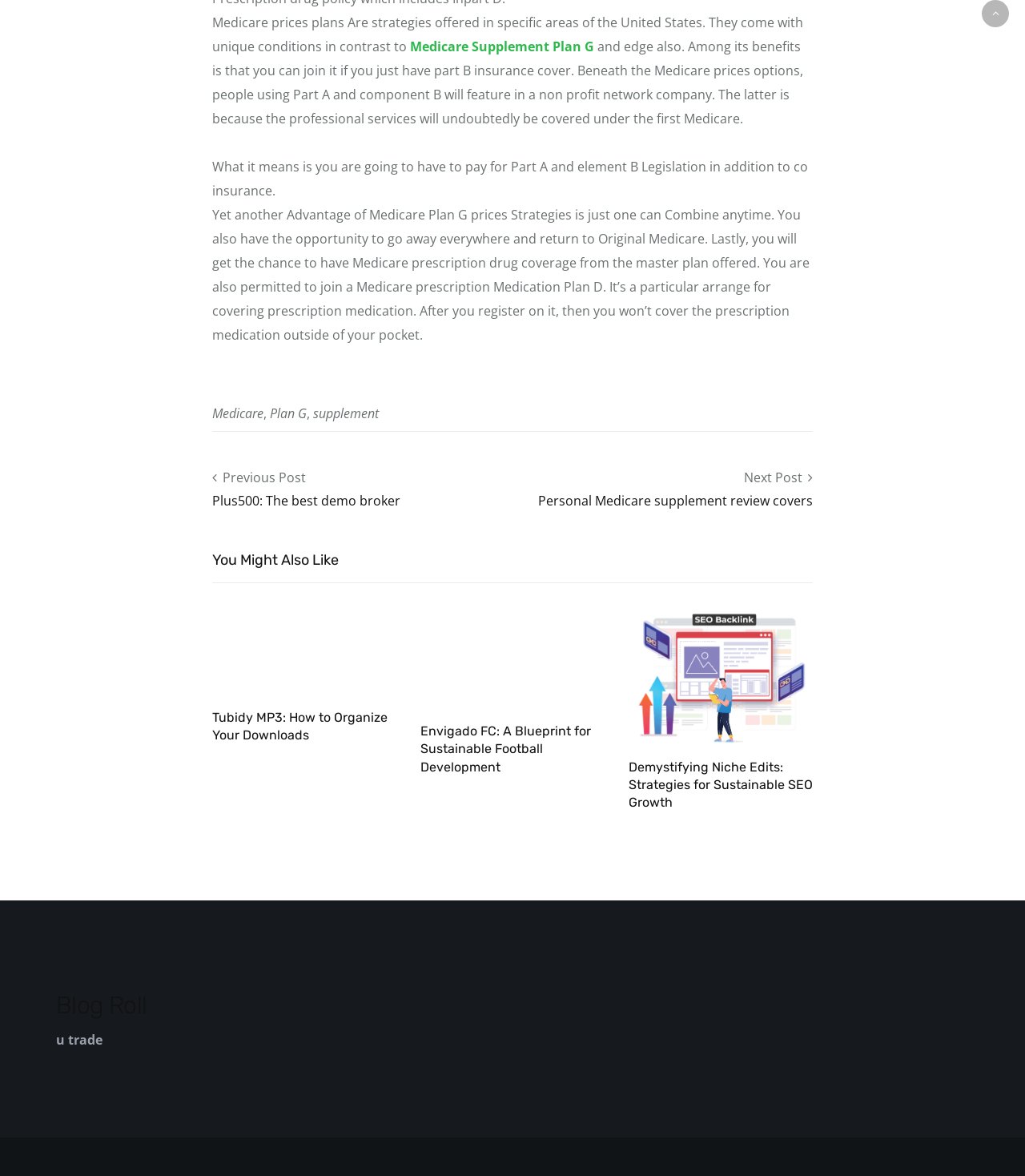Find and indicate the bounding box coordinates of the region you should select to follow the given instruction: "Click on Medicare Supplement Plan G".

[0.4, 0.032, 0.58, 0.047]